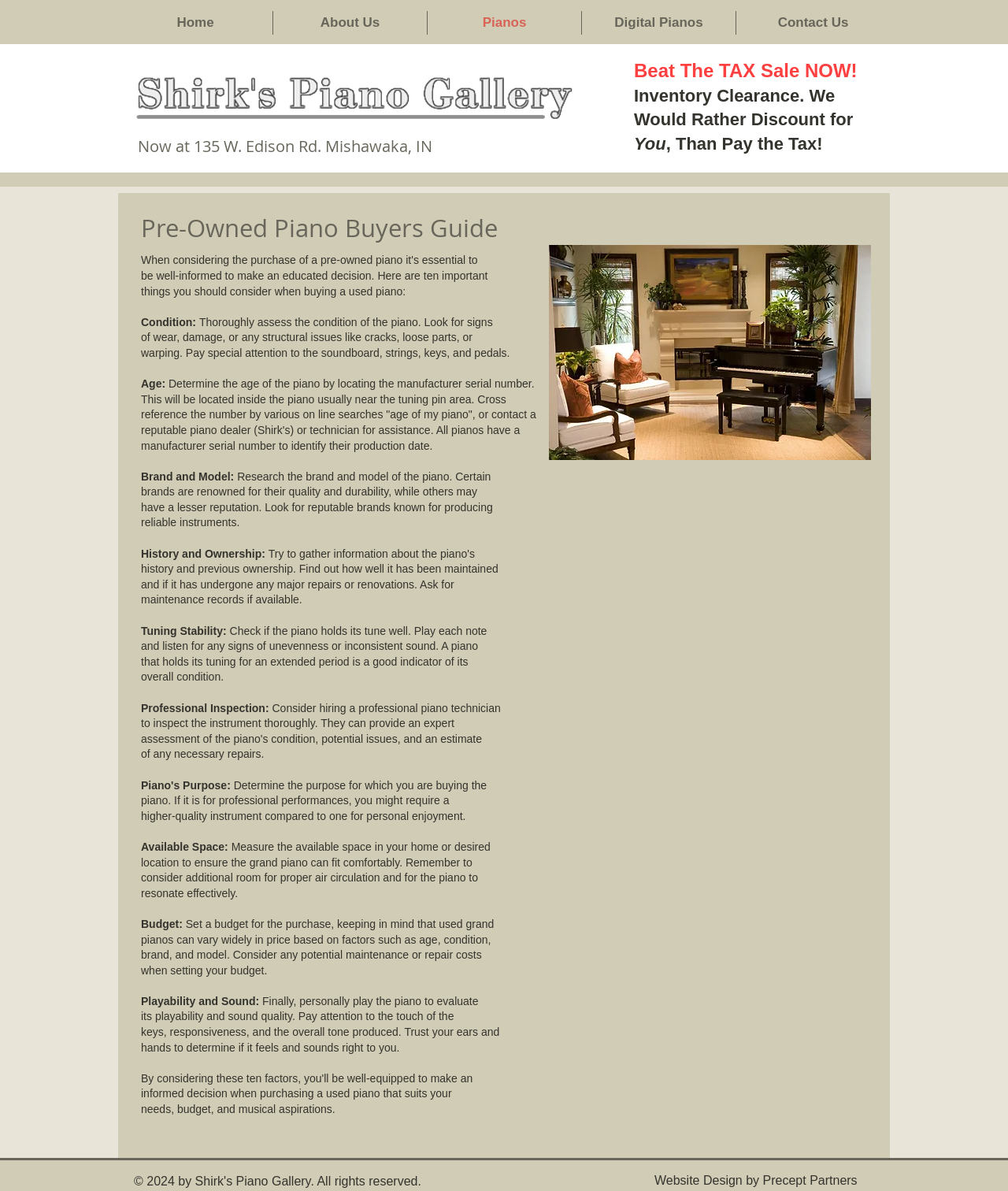What is the name of the piano gallery?
Look at the image and construct a detailed response to the question.

The name of the piano gallery can be found in the image element with the text 'Shirk's Piano Gallery' at the top of the webpage.